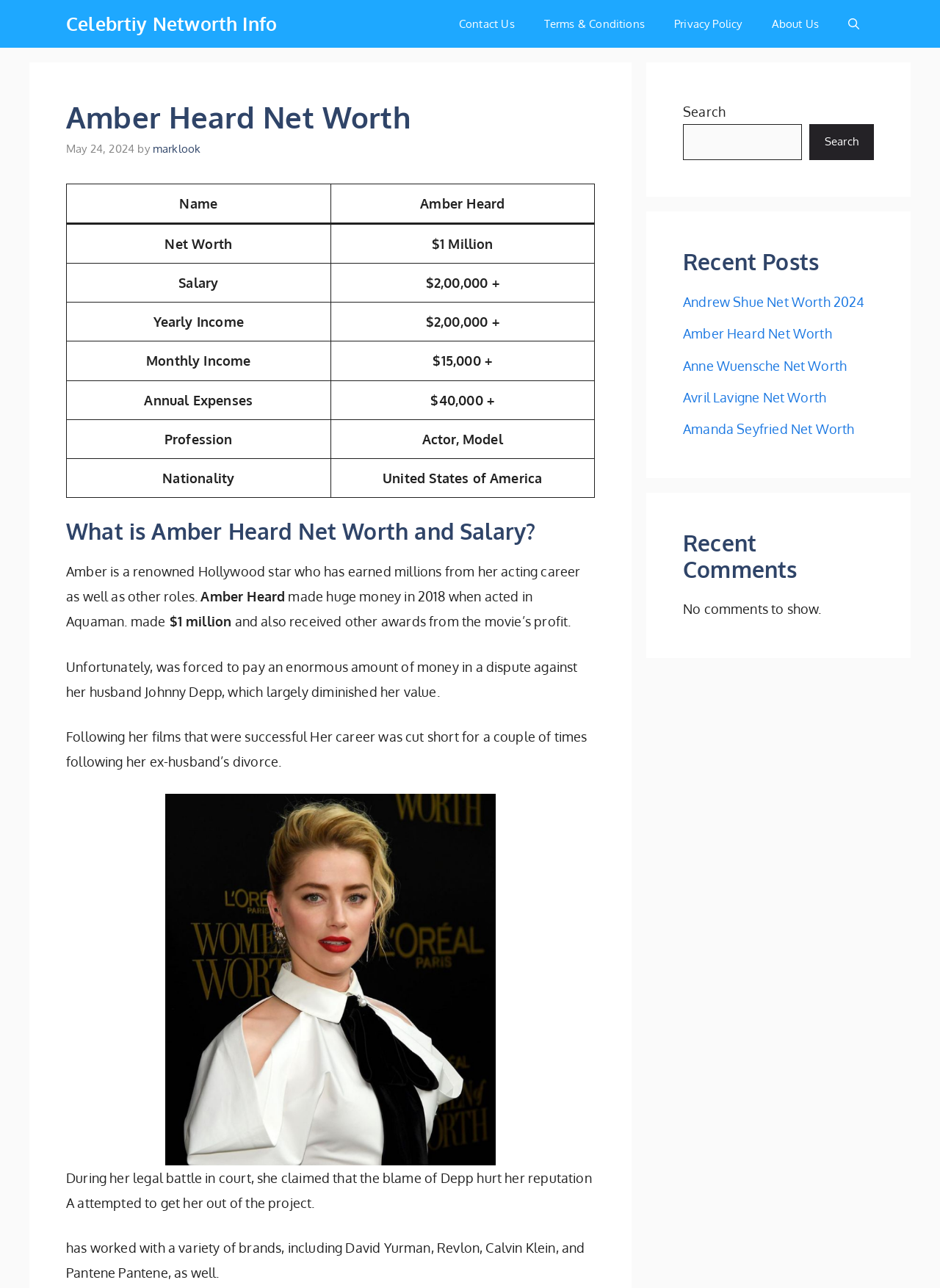Provide the bounding box coordinates of the HTML element this sentence describes: "aria-label="Open search"". The bounding box coordinates consist of four float numbers between 0 and 1, i.e., [left, top, right, bottom].

[0.887, 0.0, 0.93, 0.037]